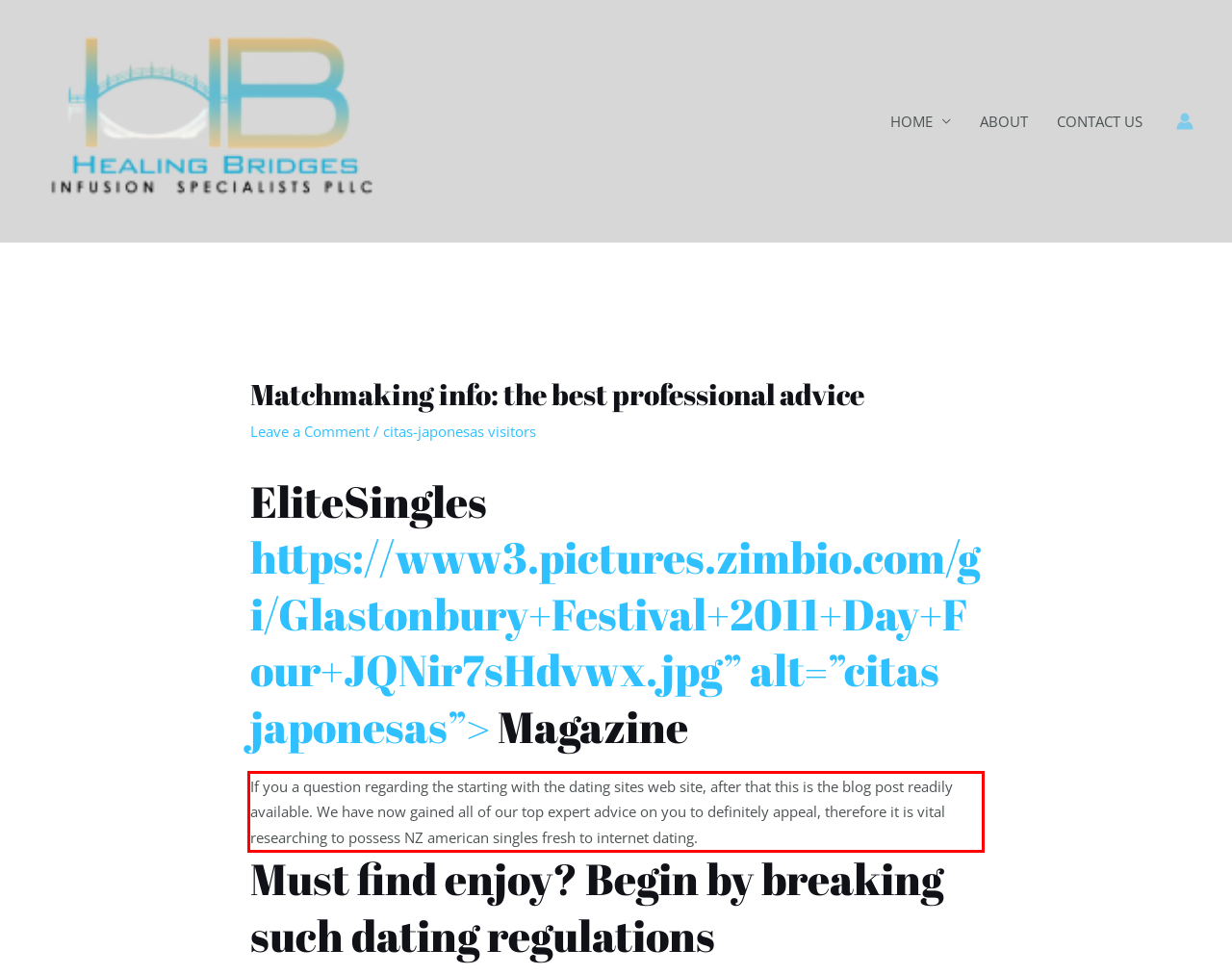Using the webpage screenshot, recognize and capture the text within the red bounding box.

If you a question regarding the starting with the dating sites web site, after that this is the blog post readily available. We have now gained all of our top expert advice on you to definitely appeal, therefore it is vital researching to possess NZ american singles fresh to internet dating.